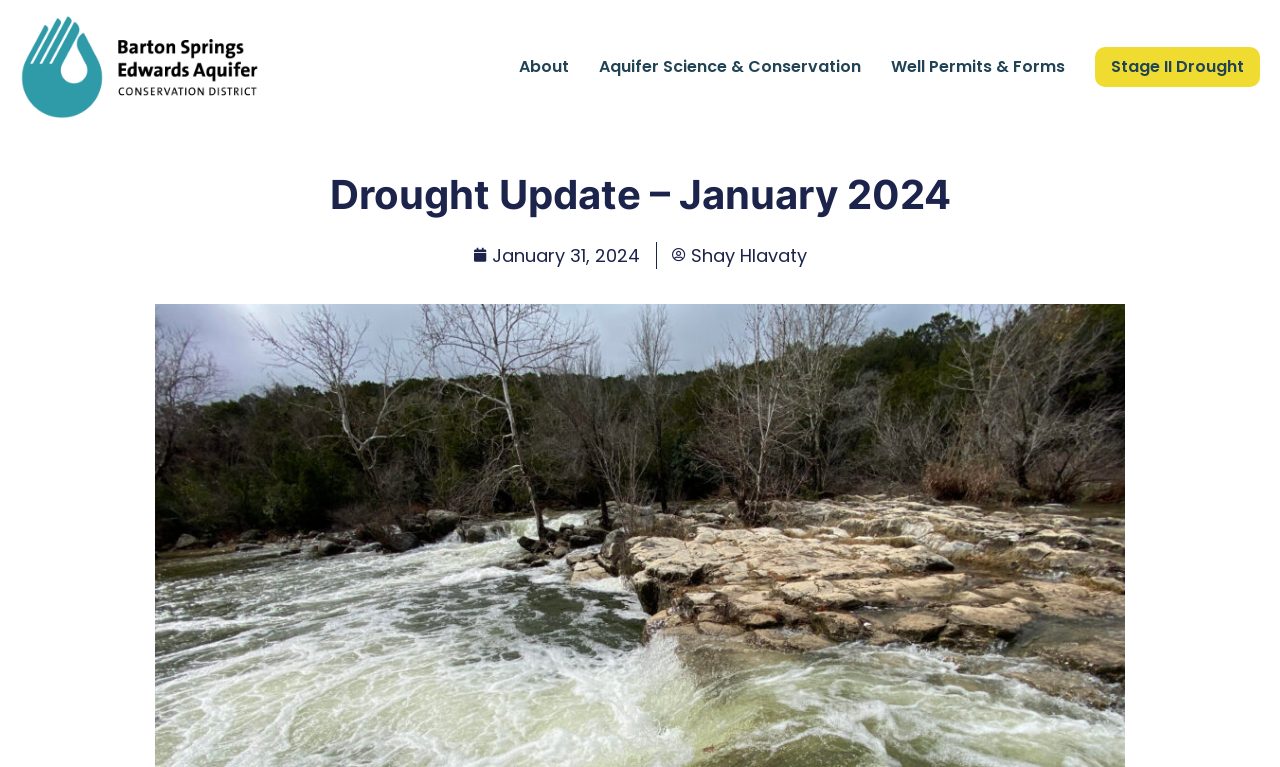What is the topic of the webpage?
Based on the image, provide your answer in one word or phrase.

Drought Update